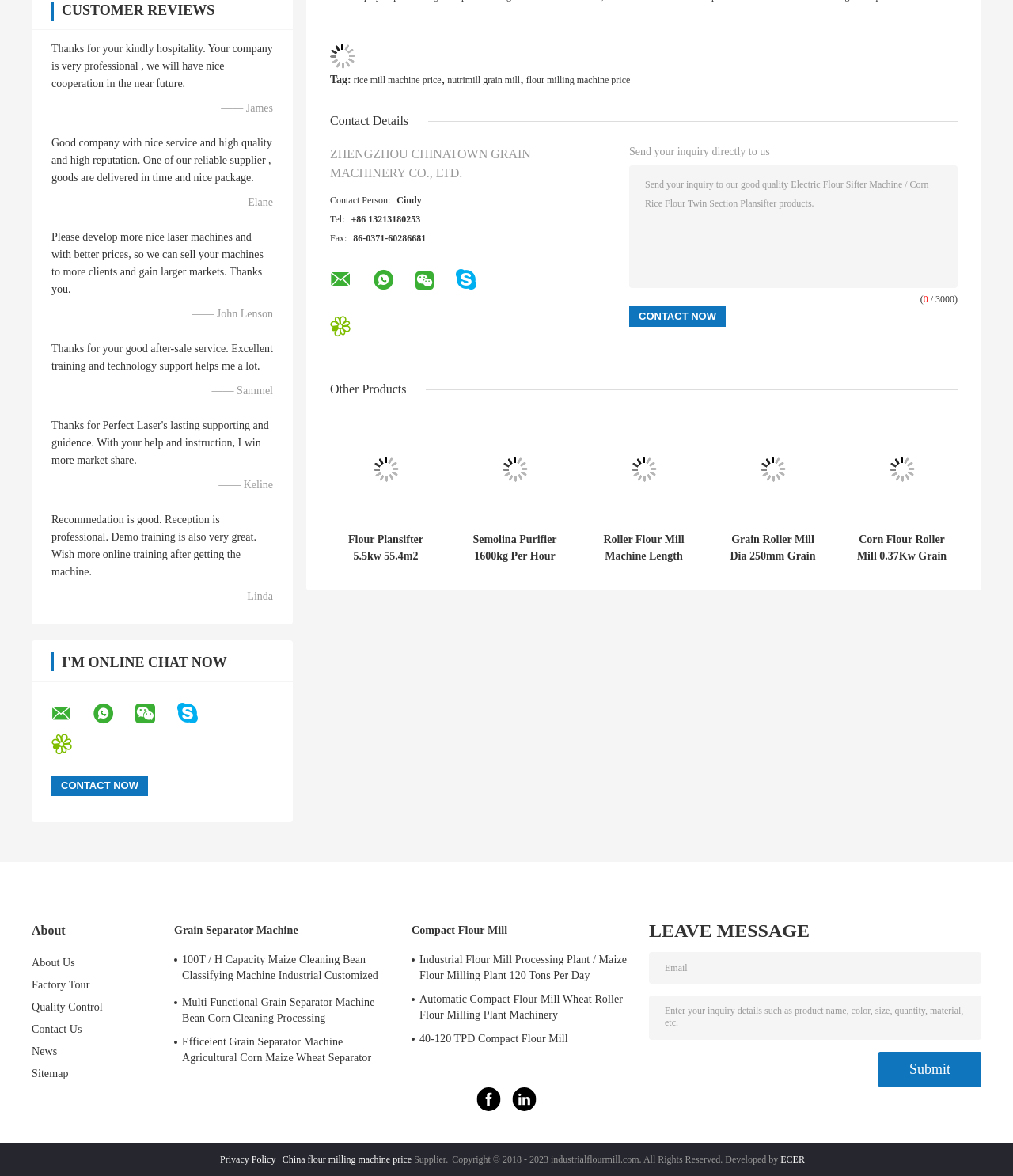Could you indicate the bounding box coordinates of the region to click in order to complete this instruction: "Learn more about the company's other products".

[0.326, 0.325, 0.401, 0.337]